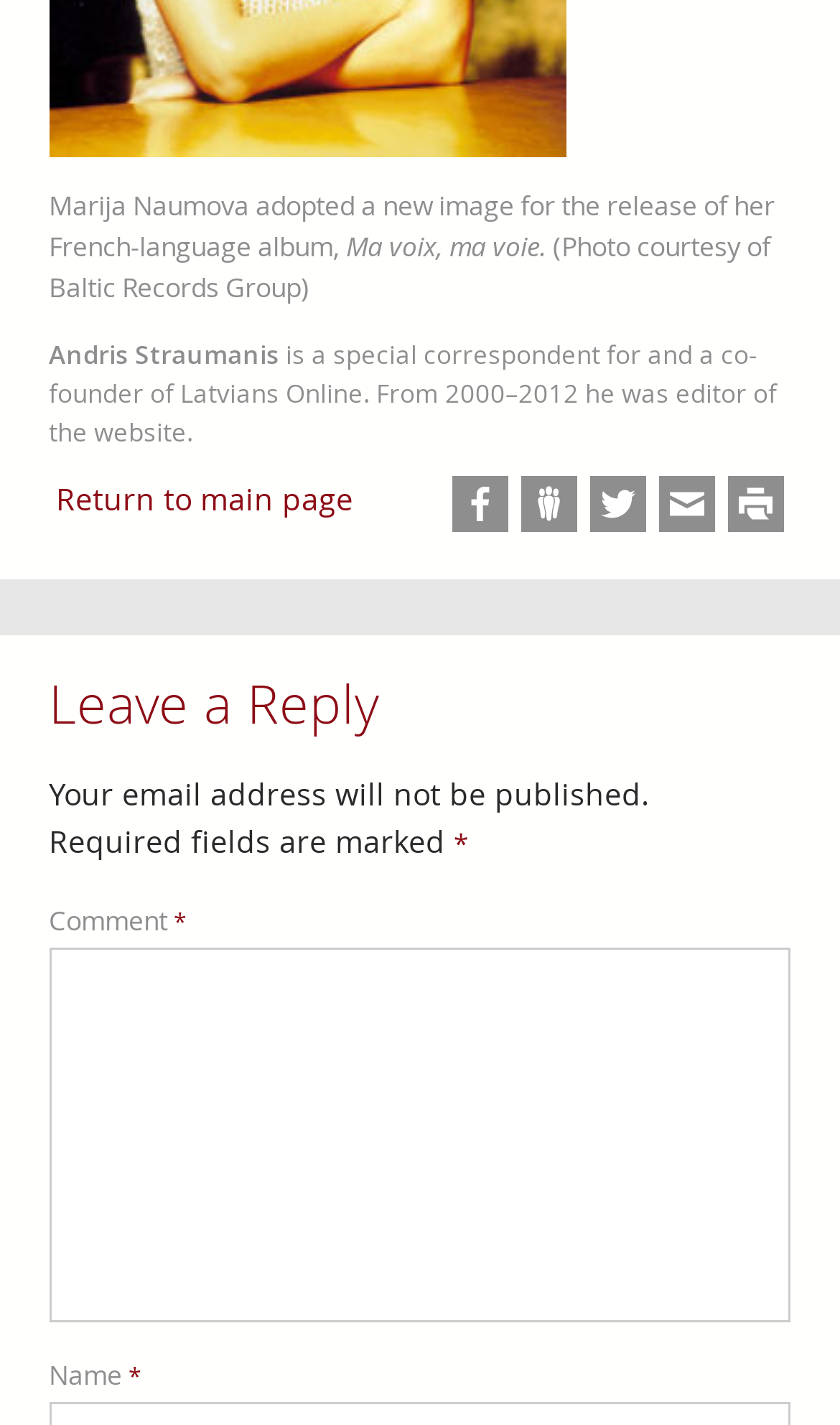Who is the special correspondent for Latvians Online?
Please provide a comprehensive answer based on the visual information in the image.

The special correspondent for Latvians Online is mentioned in the StaticText element with ID 412, which is 'Andris Straumanis'.